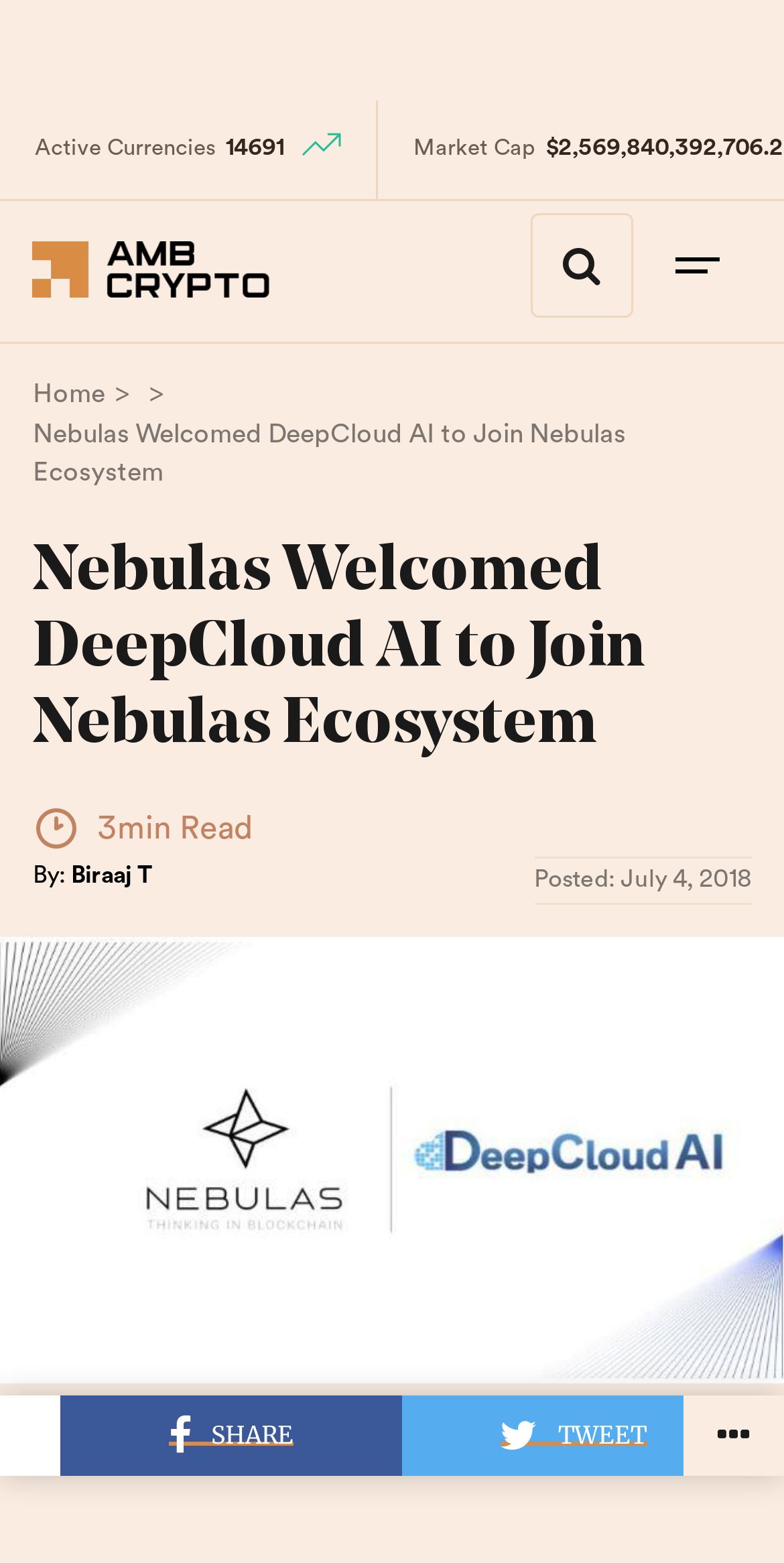Based on the visual content of the image, answer the question thoroughly: What is the estimated reading time of the article?

I found the answer by looking at the static text element with the content '3min Read'.